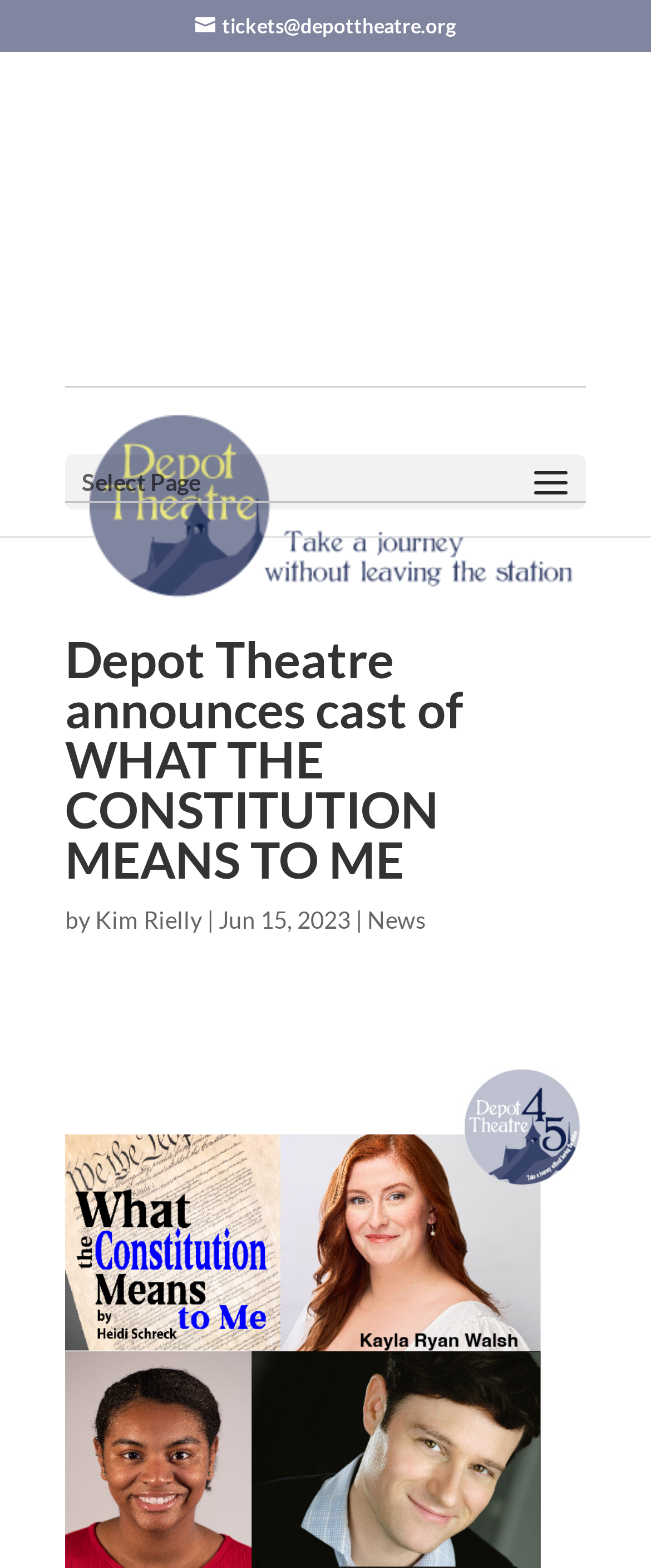Please respond in a single word or phrase: 
What is the date of the event?

Jun 15, 2023